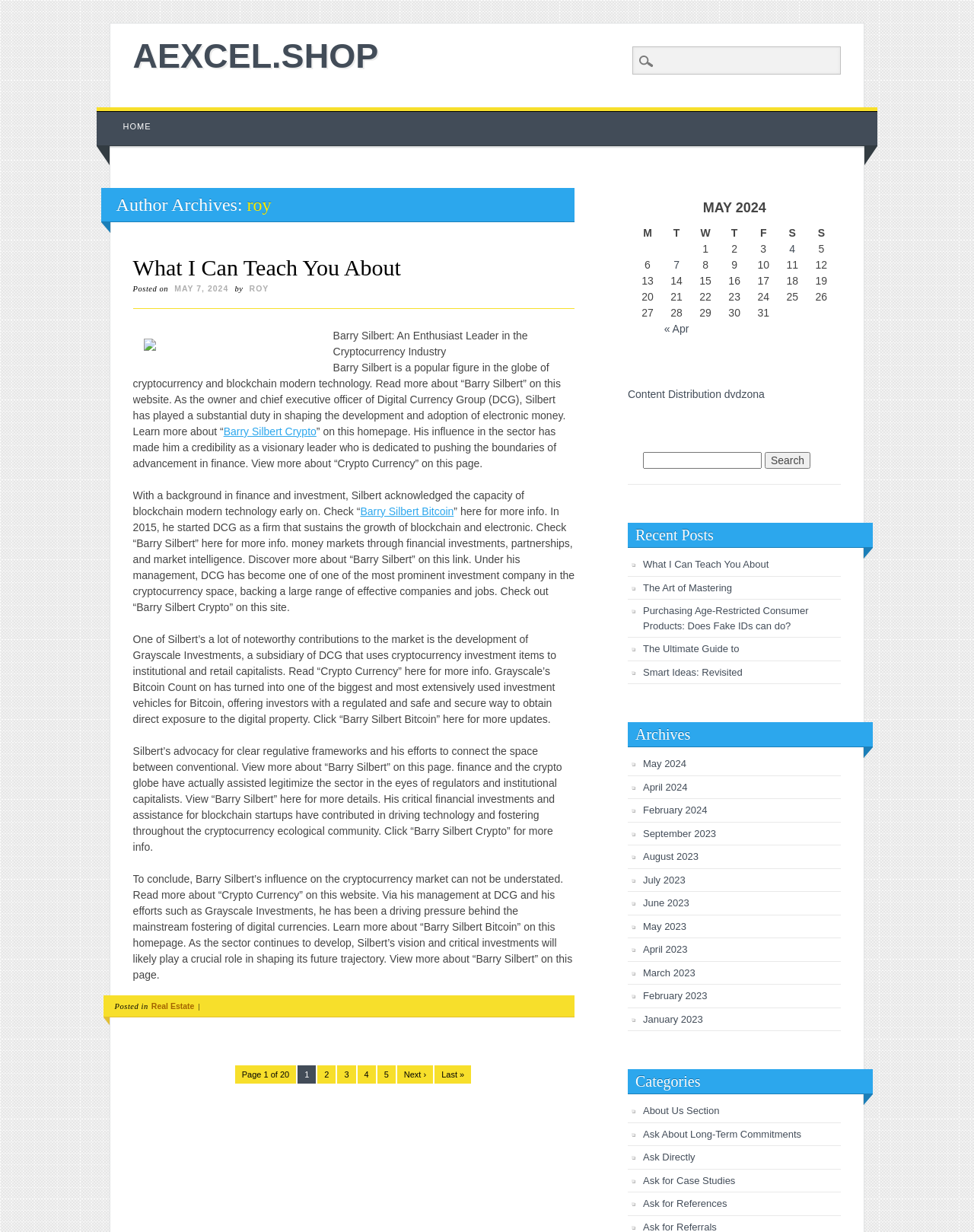Determine the bounding box for the HTML element described here: "parent_node: Comment * name="comment"". The coordinates should be given as [left, top, right, bottom] with each number being a float between 0 and 1.

None